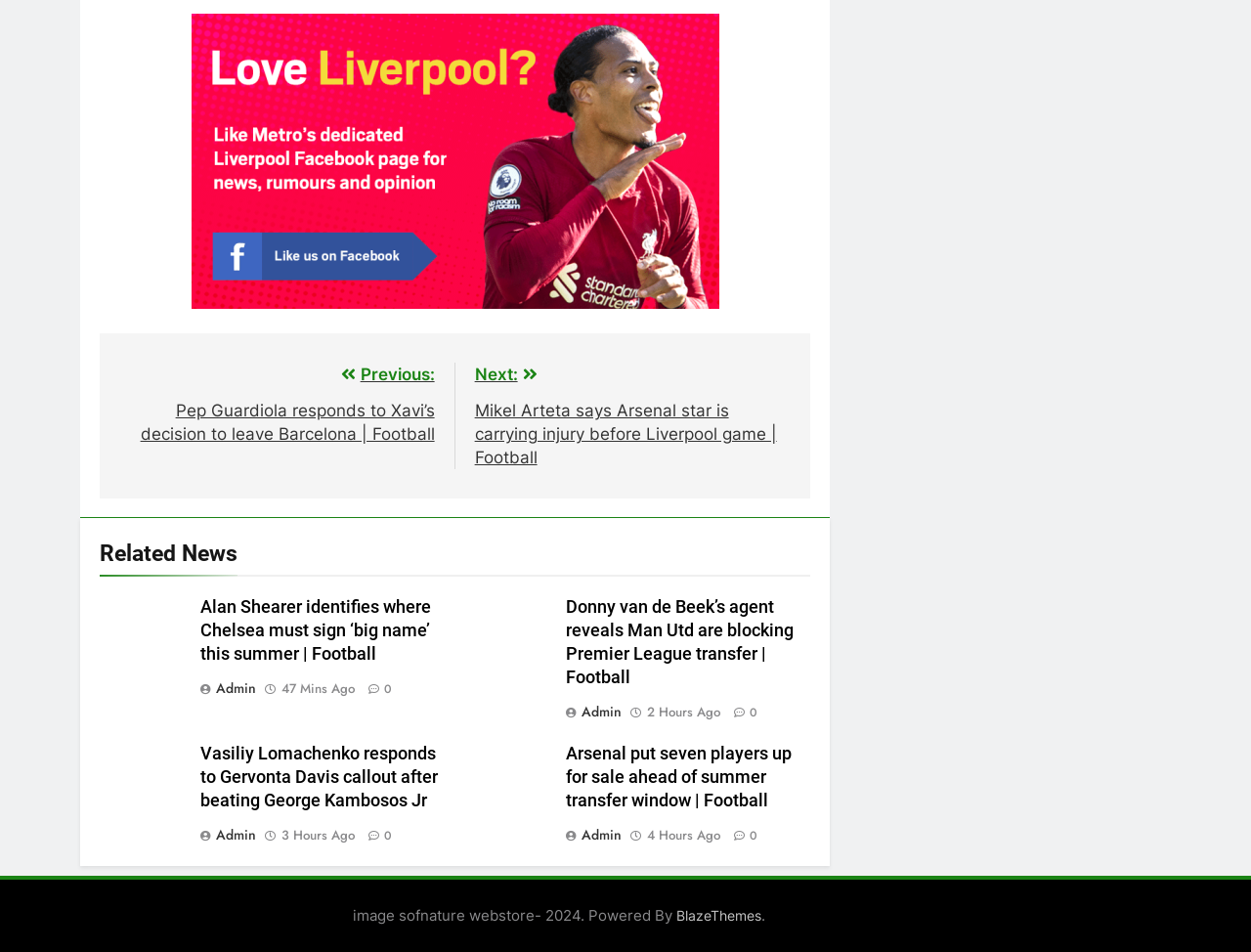Can you show the bounding box coordinates of the region to click on to complete the task described in the instruction: "View the post about Donny van de Beek"?

[0.452, 0.626, 0.648, 0.725]